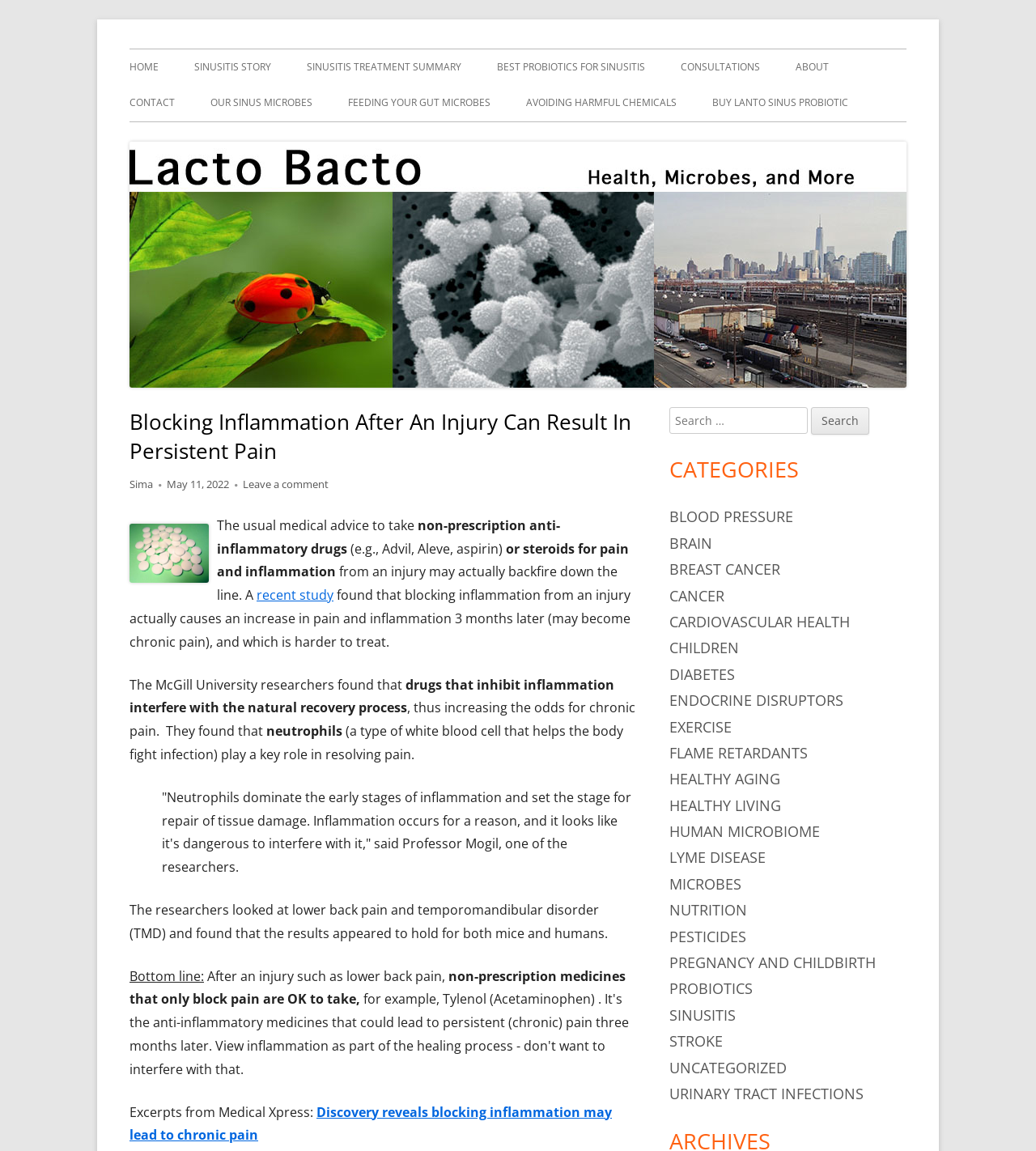Give a concise answer using only one word or phrase for this question:
What is the website about?

Health and microbes